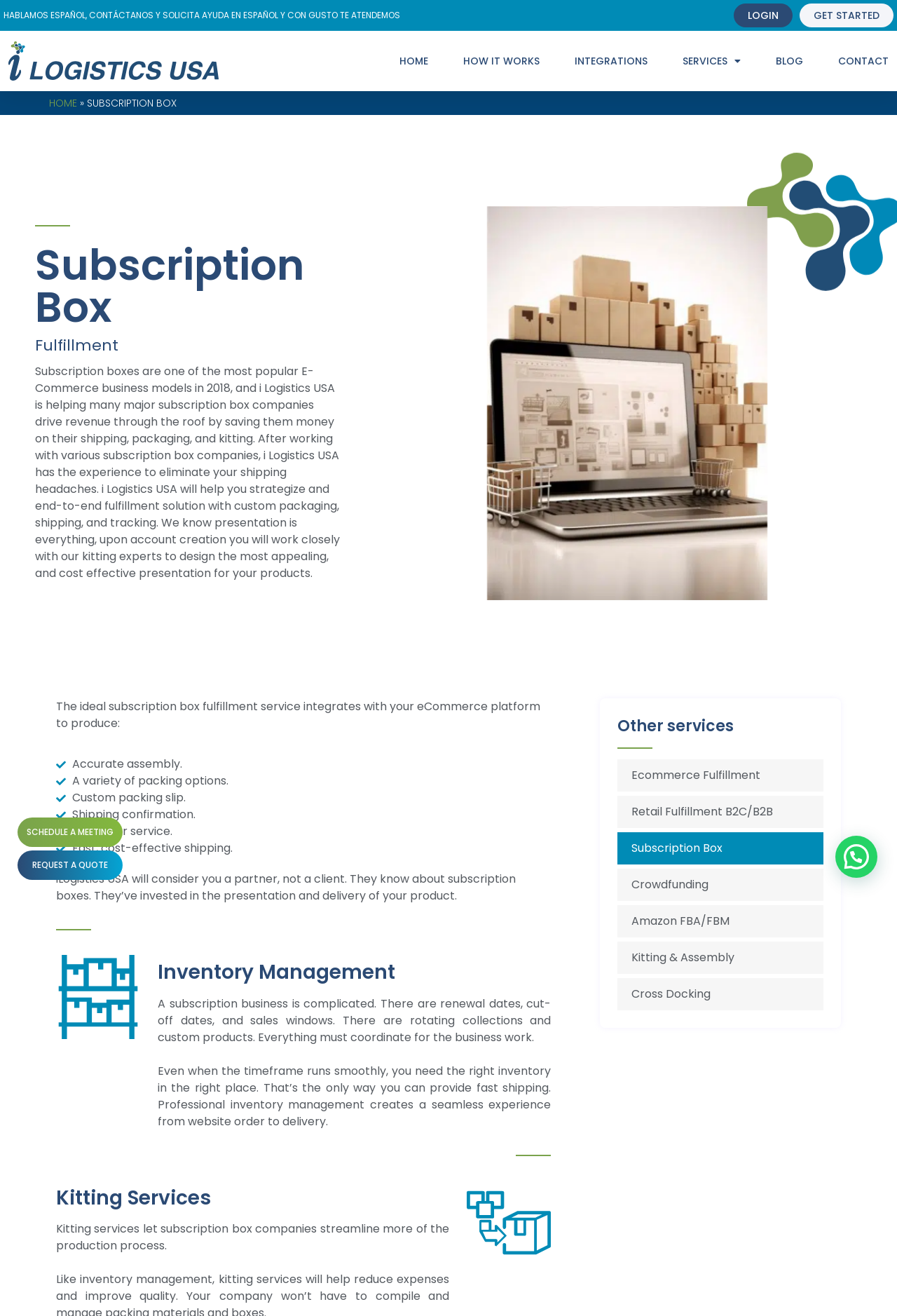Identify the bounding box of the UI component described as: "alt="iLogistic USA"".

[0.009, 0.031, 0.244, 0.061]